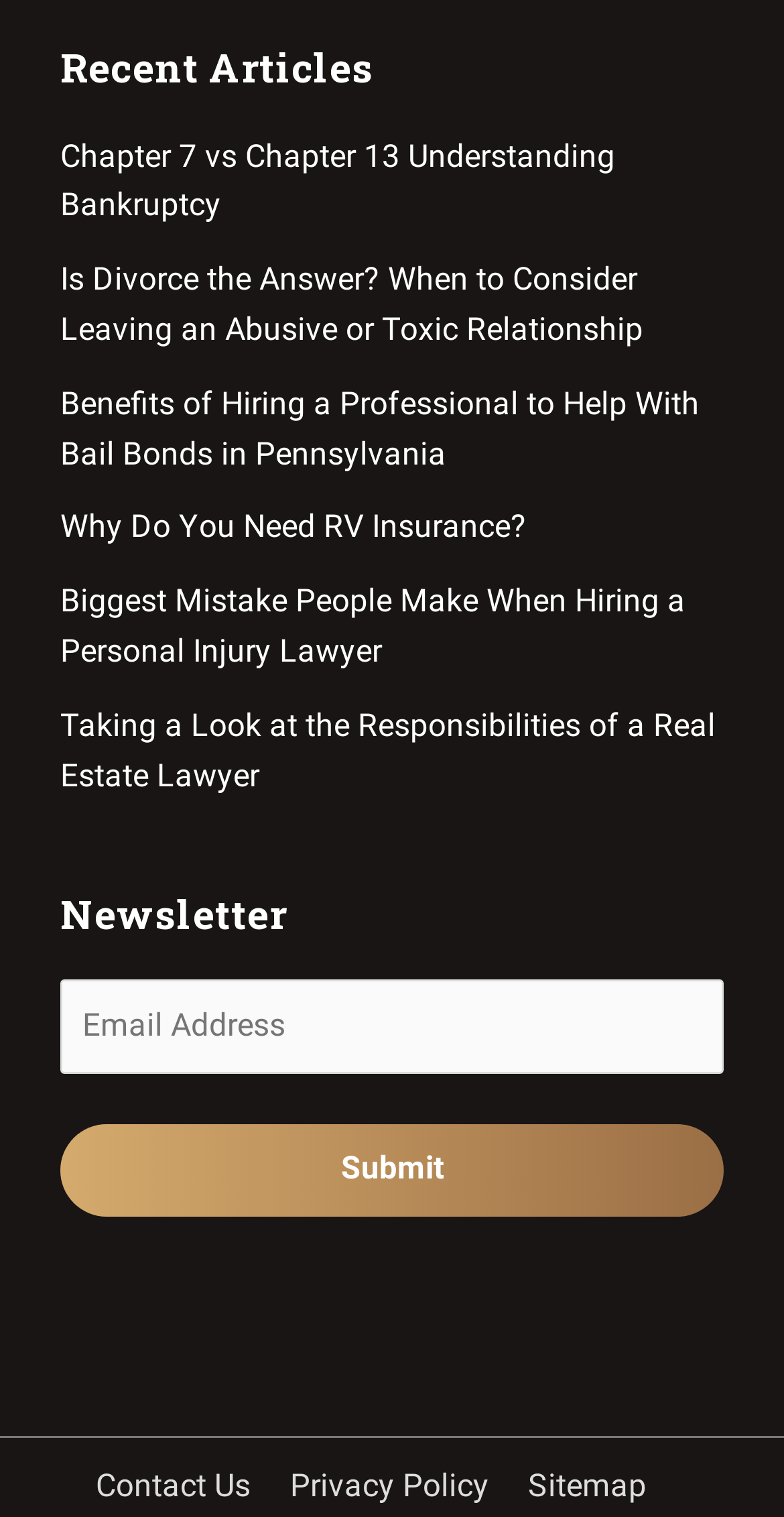What is the purpose of the form?
Identify the answer in the screenshot and reply with a single word or phrase.

Contact form